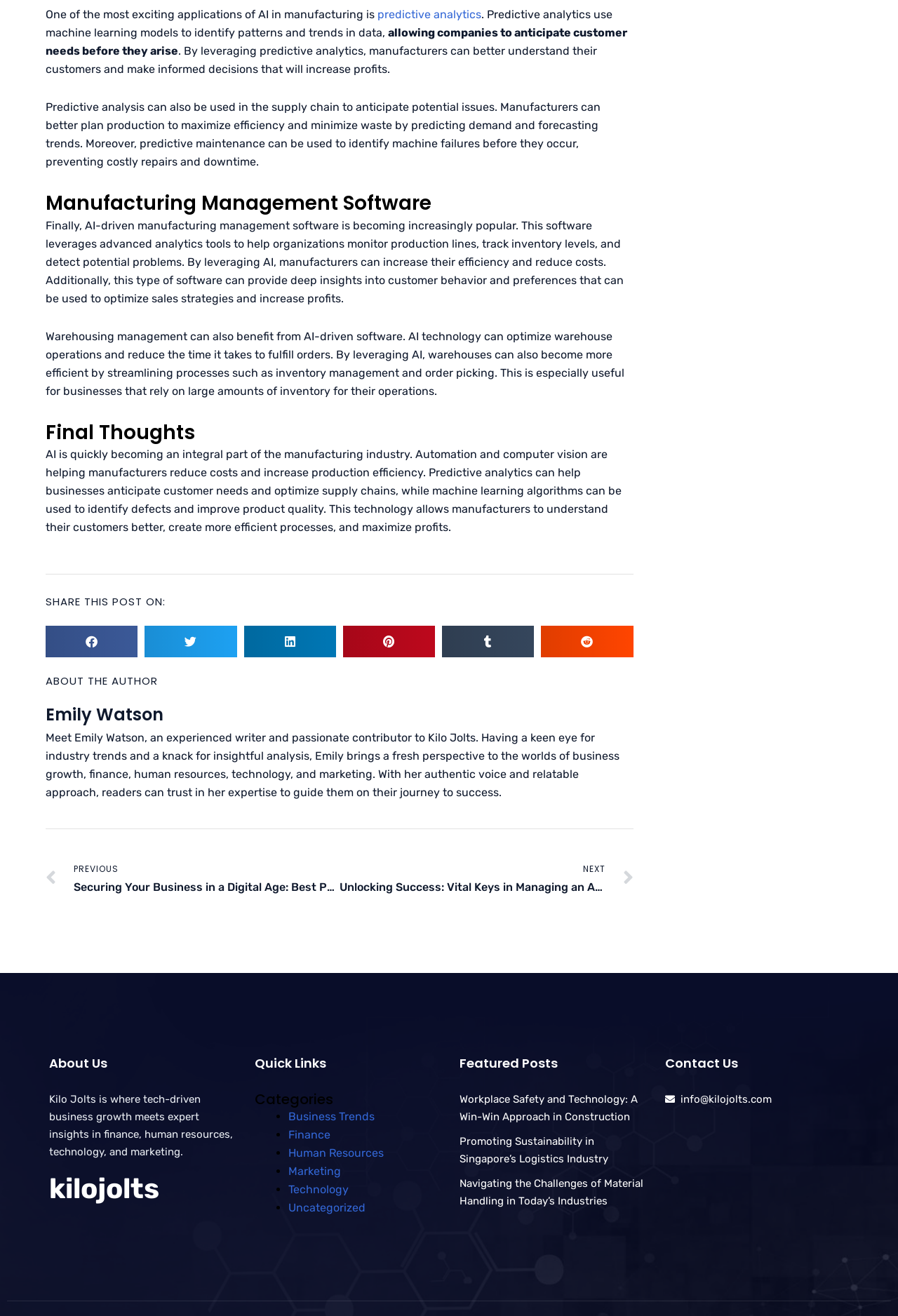What is the benefit of predictive analytics in manufacturing?
Based on the image, answer the question with as much detail as possible.

The benefit of predictive analytics in manufacturing is that it allows companies to anticipate customer needs before they arise, which can help manufacturers to better understand their customers and make informed decisions that will increase profits.